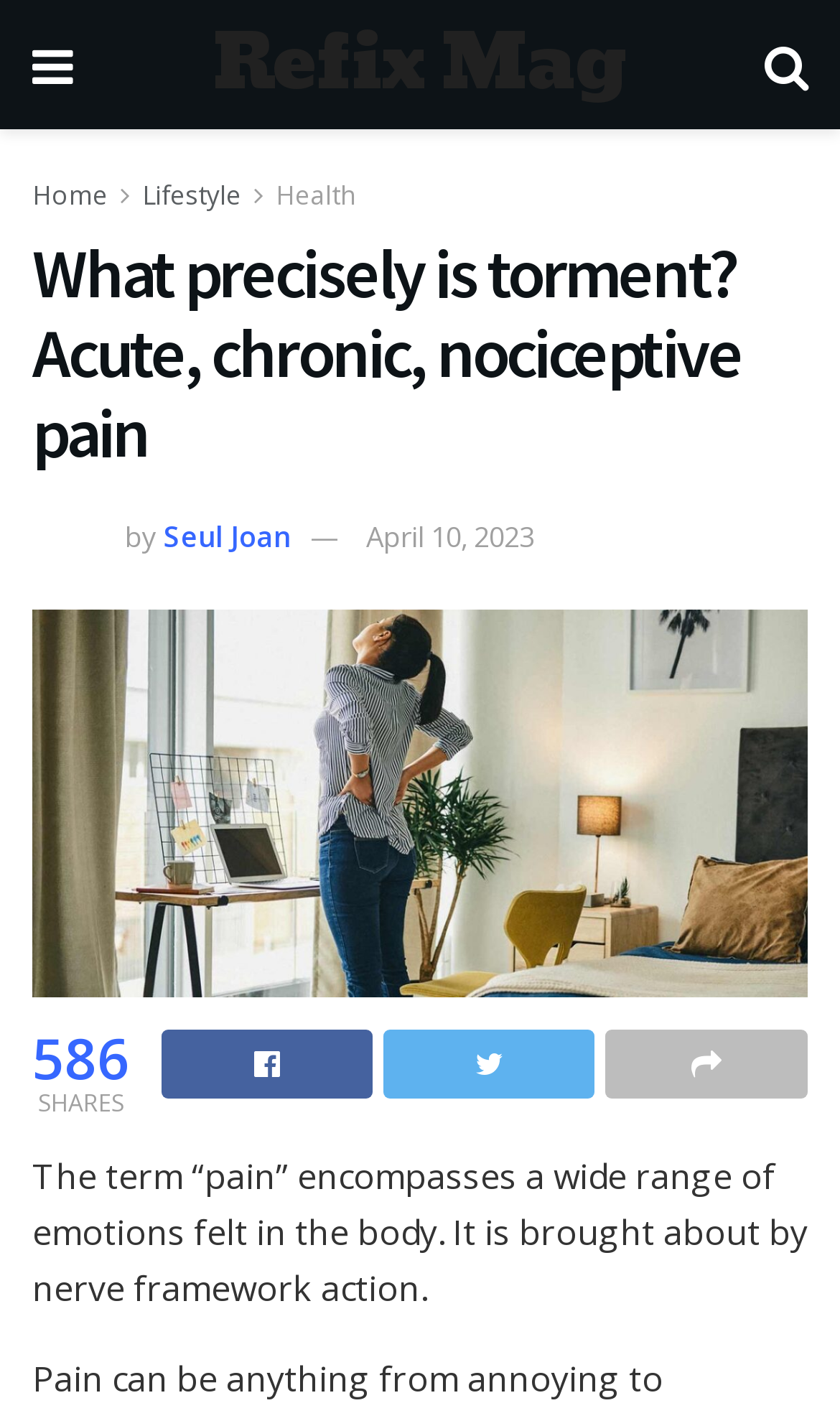Find the bounding box coordinates of the clickable area that will achieve the following instruction: "Share the article".

[0.192, 0.733, 0.444, 0.782]